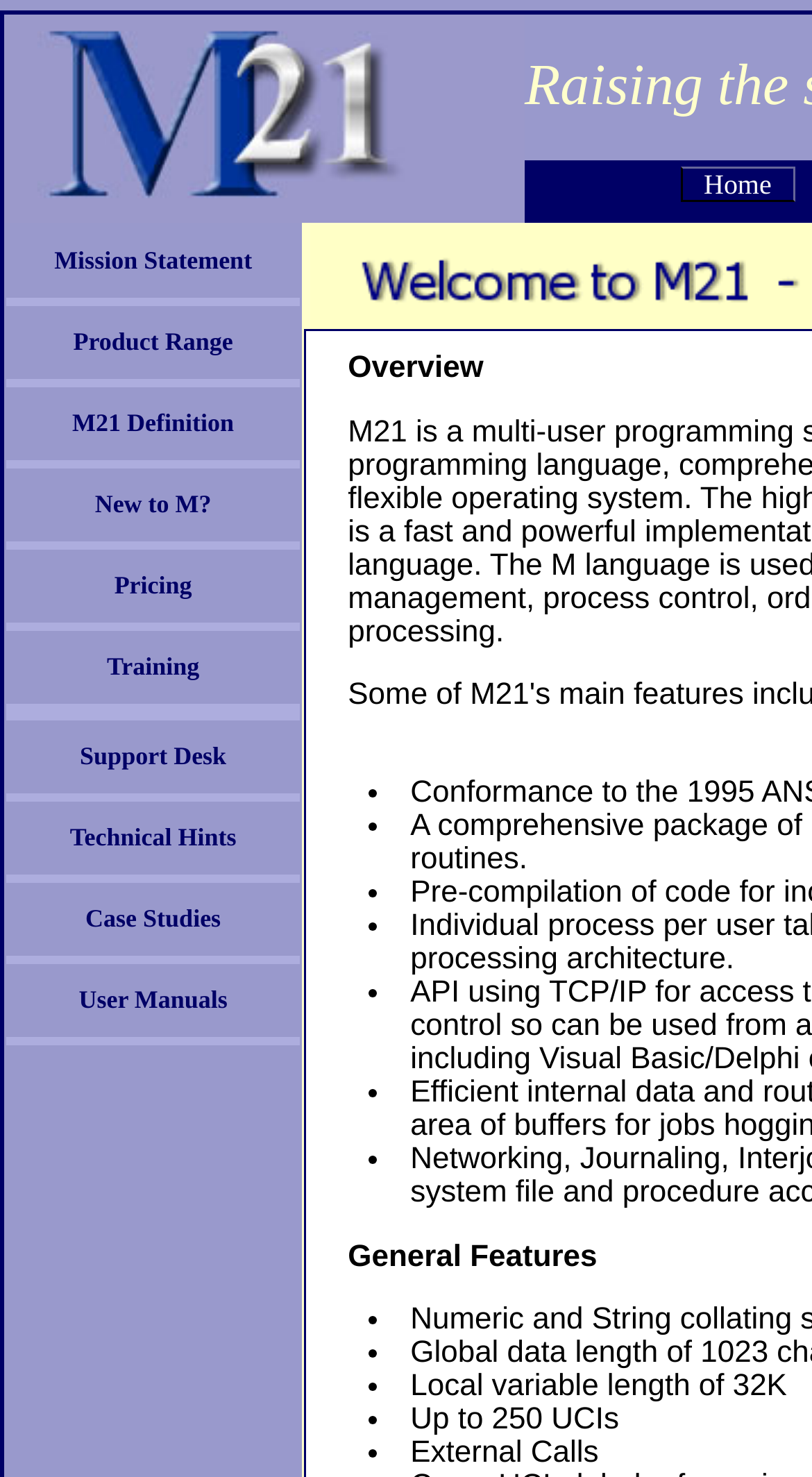Please indicate the bounding box coordinates for the clickable area to complete the following task: "Get Support Desk". The coordinates should be specified as four float numbers between 0 and 1, i.e., [left, top, right, bottom].

[0.098, 0.502, 0.279, 0.522]